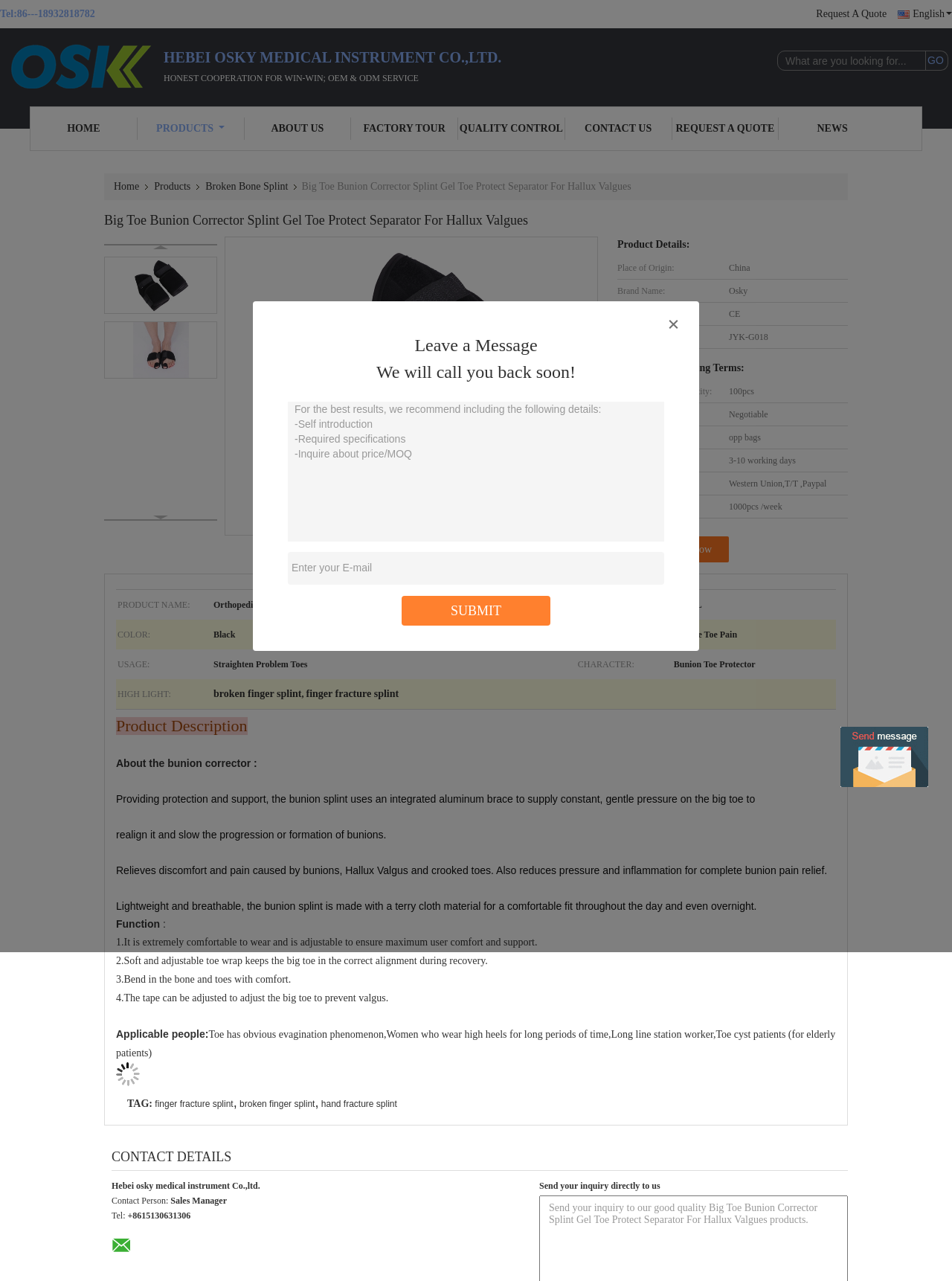Generate the title text from the webpage.

Big Toe Bunion Corrector Splint Gel Toe Protect Separator For Hallux Valgues